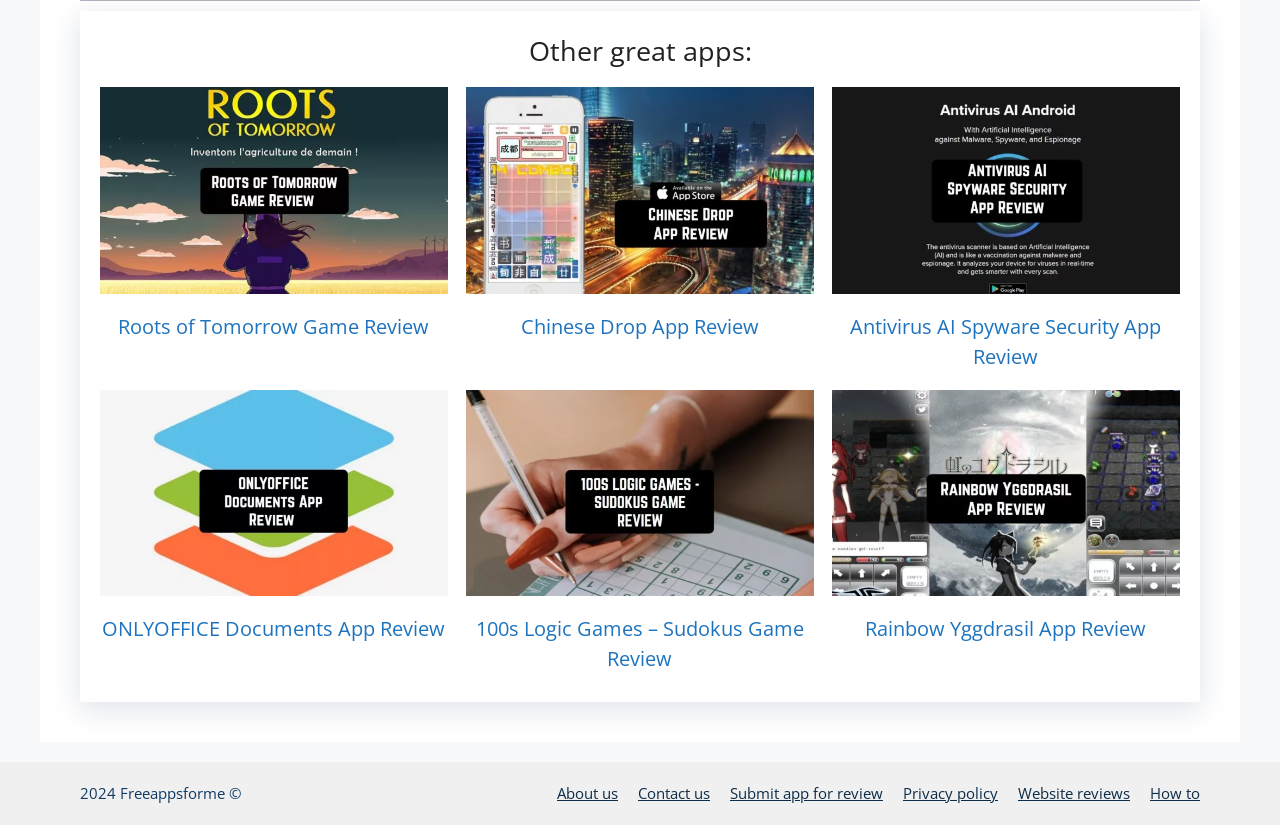Using the provided element description: "Submit app for review", determine the bounding box coordinates of the corresponding UI element in the screenshot.

[0.57, 0.949, 0.69, 0.974]